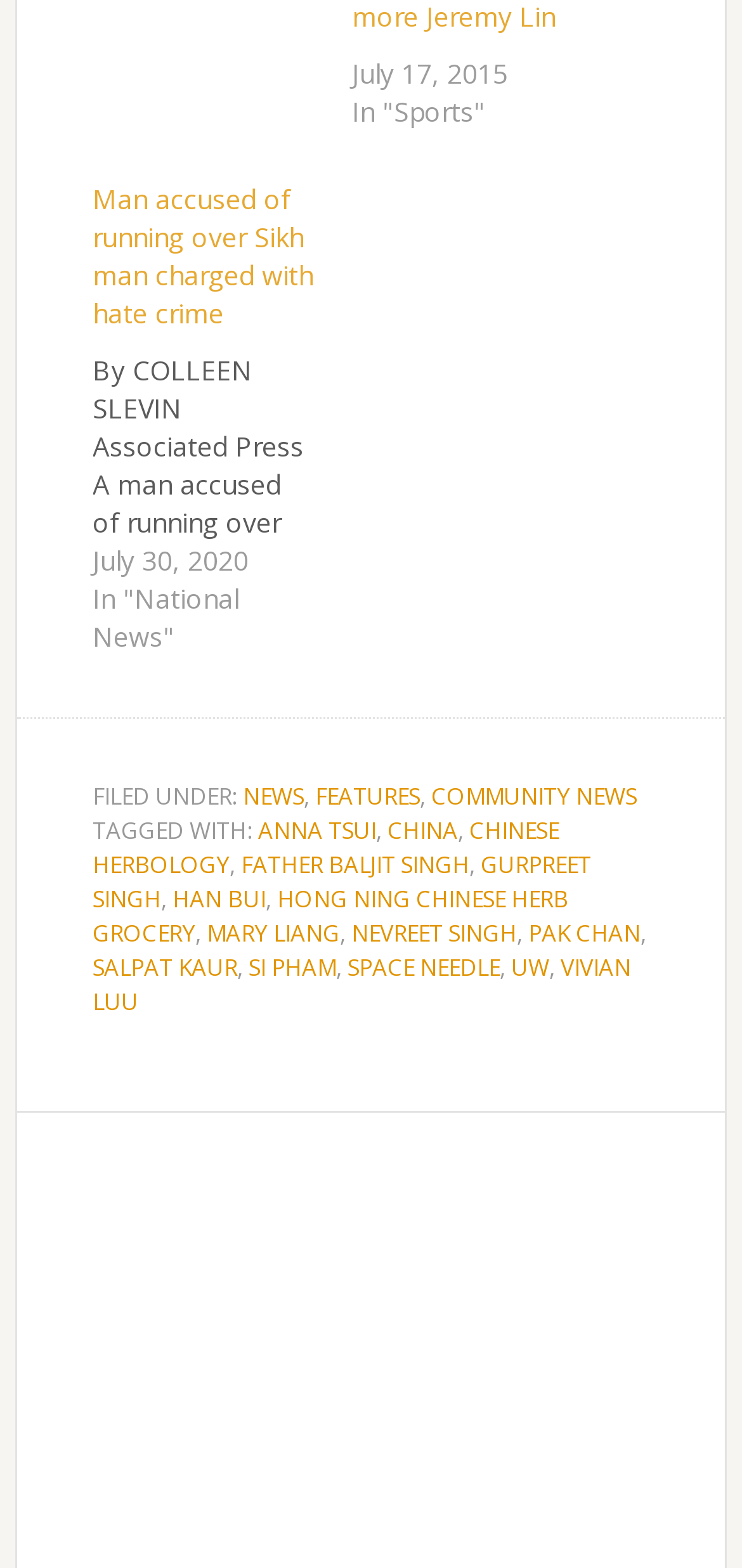Please provide a detailed answer to the question below based on the screenshot: 
How many tags are associated with the news articles?

I counted the number of tags mentioned in the 'TAGGED WITH:' section, which are 13 in total. These tags are associated with the news articles on this page.